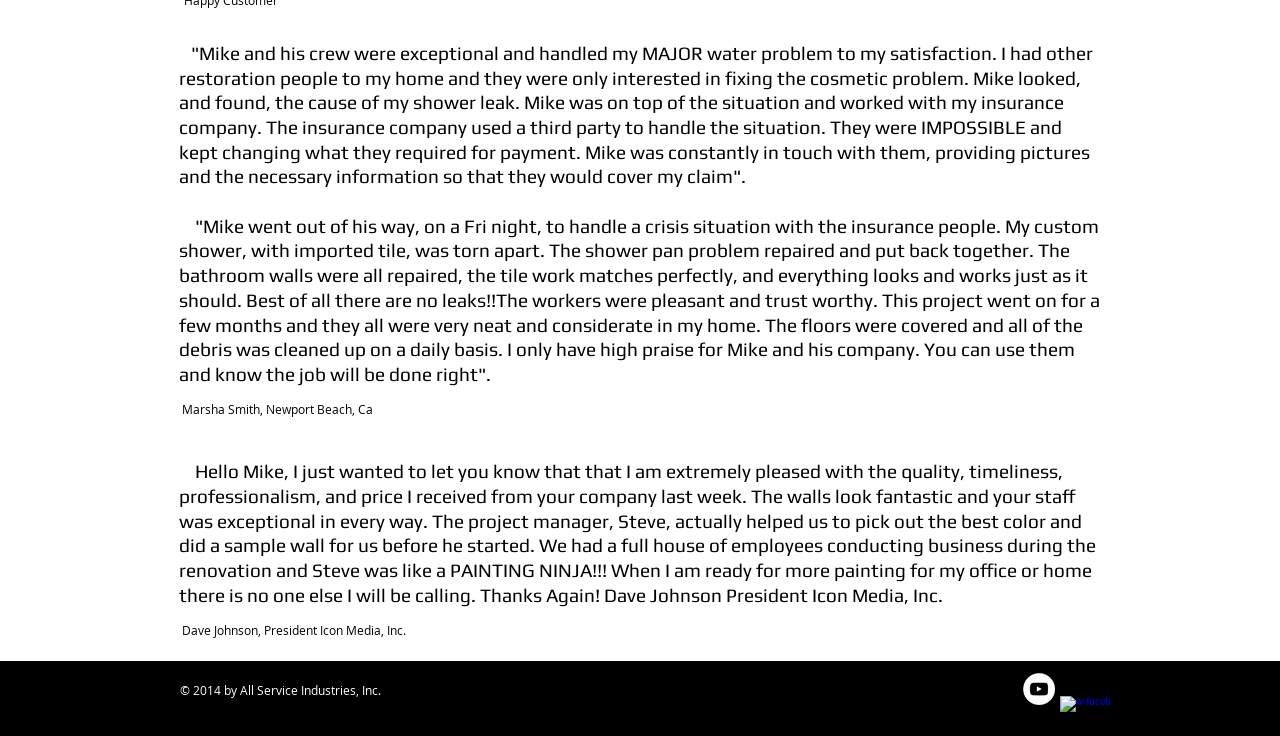Using the provided element description: "aria-label="YouTube - White Circle"", determine the bounding box coordinates of the corresponding UI element in the screenshot.

[0.799, 0.914, 0.824, 0.957]